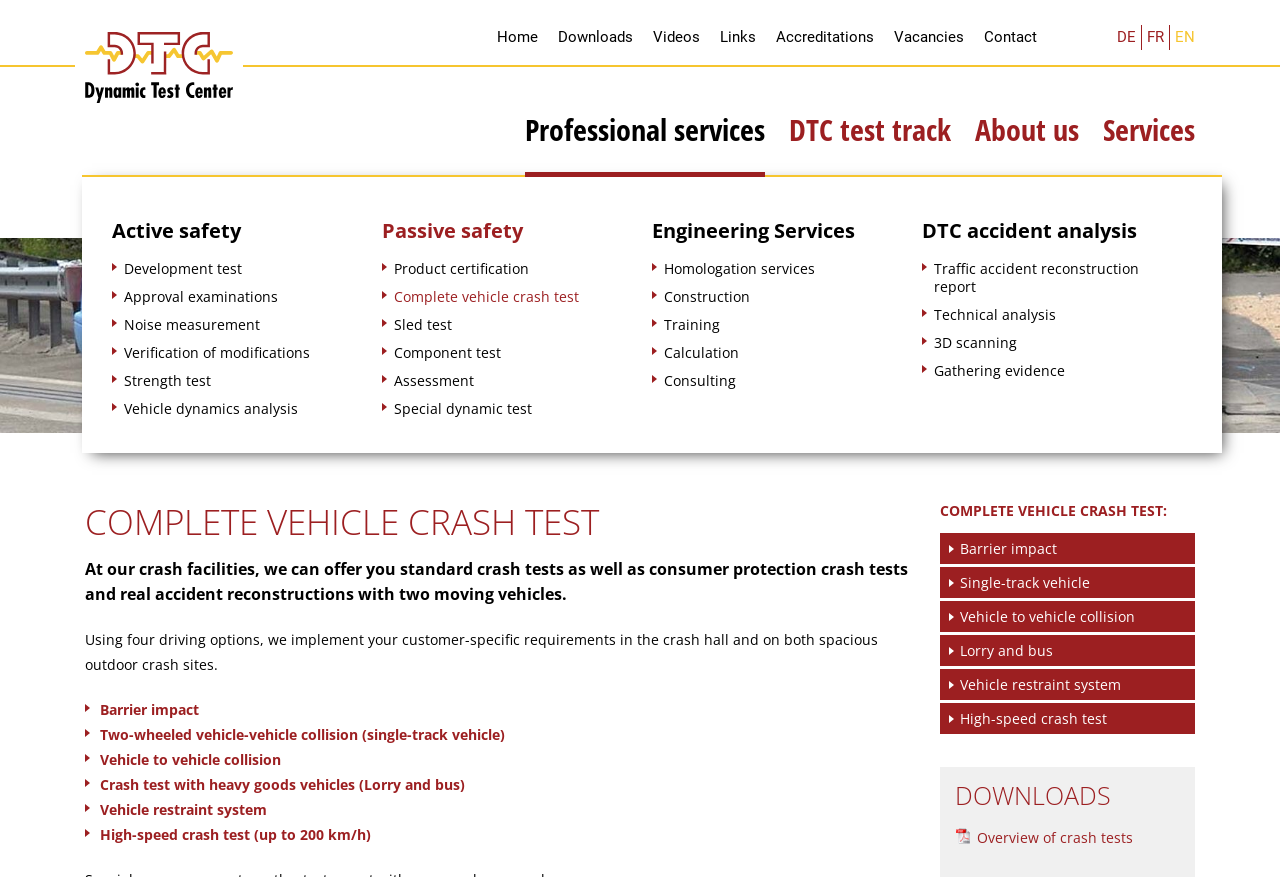What is the purpose of the vehicle restraint system?
Refer to the image and provide a detailed answer to the question.

The vehicle restraint system is mentioned as one of the crash test options available at the crash facilities, indicating that it is used to conduct crash tests.